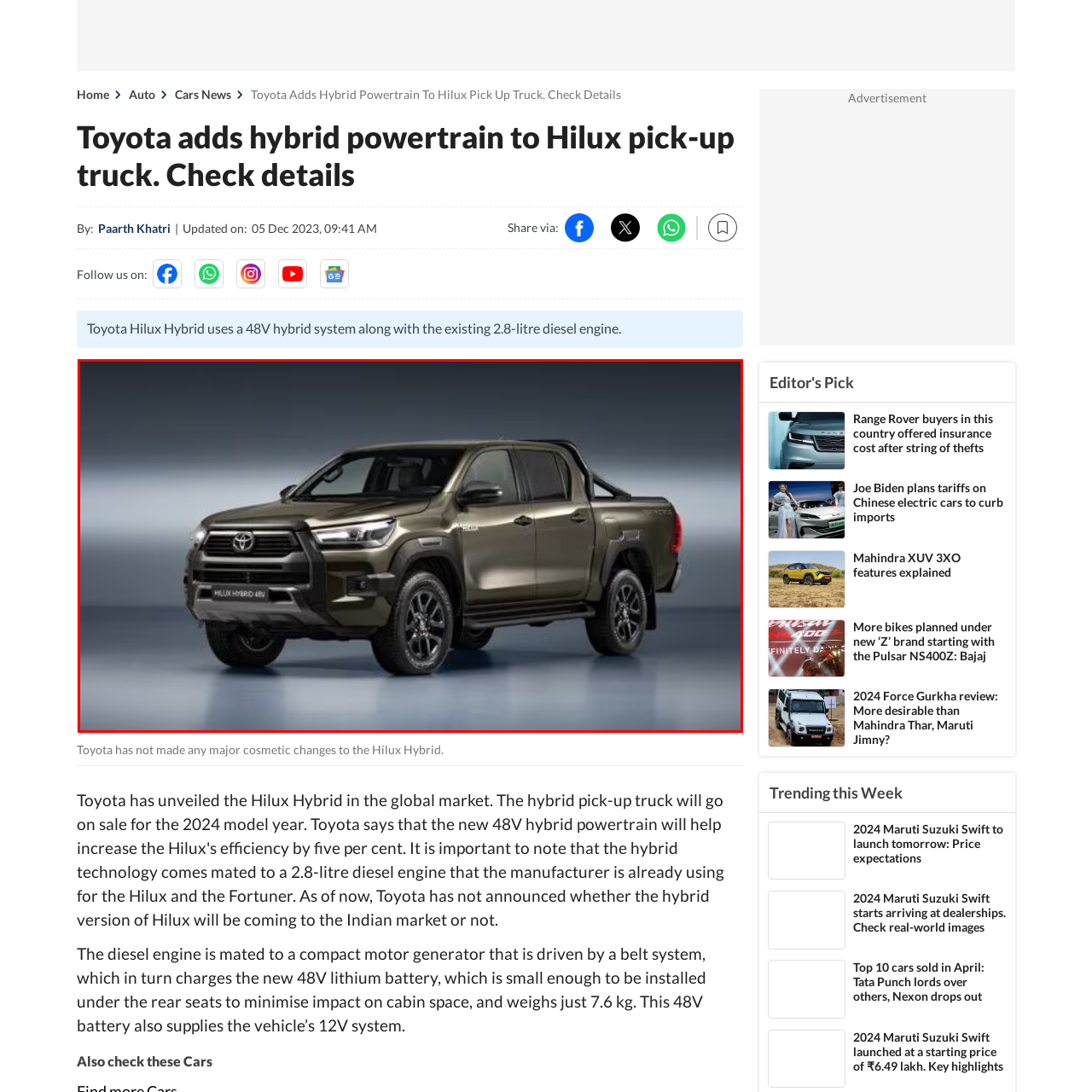Observe the image enclosed by the red rectangle, then respond to the question in one word or phrase:
What type of engine does the Hilux Hybrid have?

2.8-liter diesel